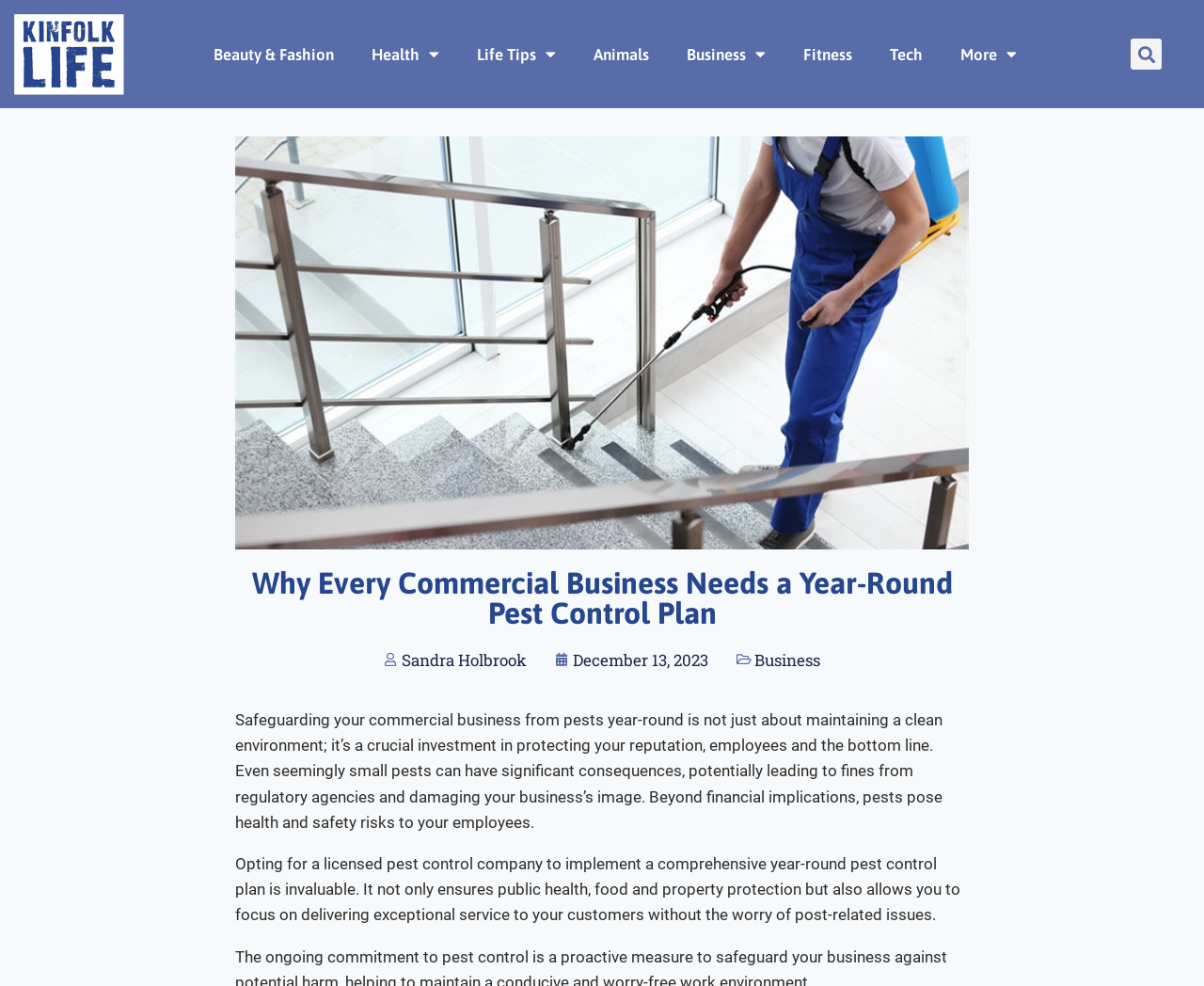Determine the bounding box for the UI element as described: "alt="logo"". The coordinates should be represented as four float numbers between 0 and 1, formatted as [left, top, right, bottom].

[0.008, 0.01, 0.106, 0.1]